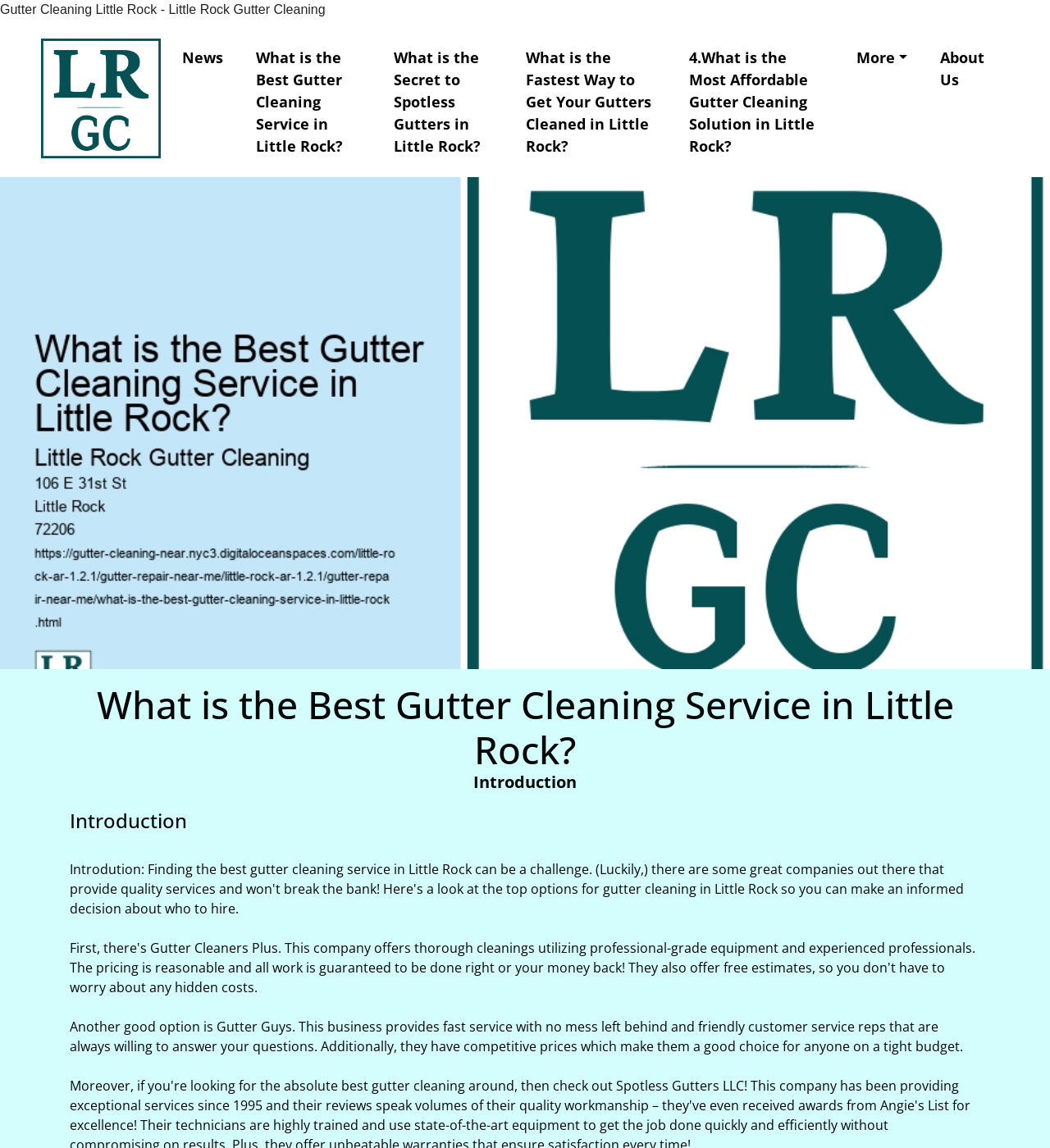How many links are there in the top navigation menu?
Provide a fully detailed and comprehensive answer to the question.

I counted the links in the top navigation menu, which are 'News', 'What is the Best Gutter Cleaning Service in Little Rock?', 'What is the Secret to Spotless Gutters in Little Rock?', 'What is the Fastest Way to Get Your Gutters Cleaned in Little Rock?', and '4.What is the Most Affordable Gutter Cleaning Solution in Little Rock?'. There are 5 links in total.